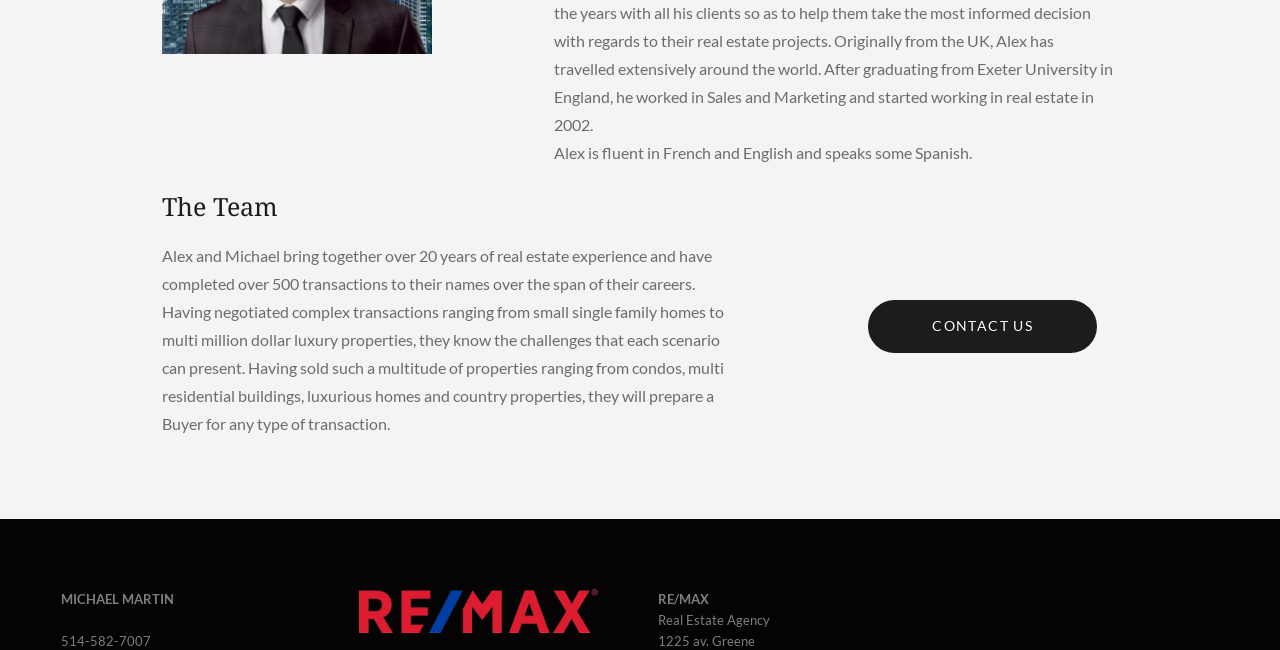Please answer the following query using a single word or phrase: 
What is the name of the real estate agency?

RE/MAX